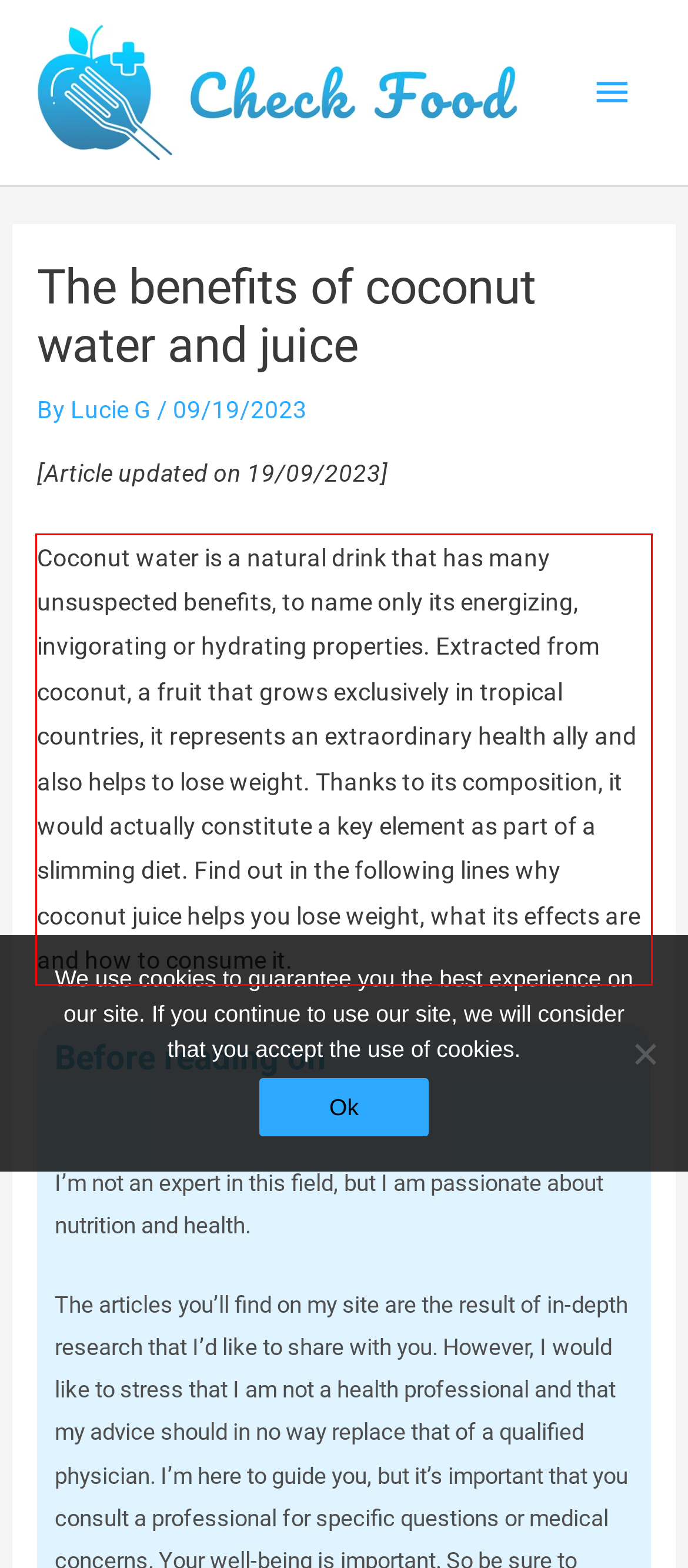Please identify the text within the red rectangular bounding box in the provided webpage screenshot.

Coconut water is a natural drink that has many unsuspected benefits, to name only its energizing, invigorating or hydrating properties. Extracted from coconut, a fruit that grows exclusively in tropical countries, it represents an extraordinary health ally and also helps to lose weight. Thanks to its composition, it would actually constitute a key element as part of a slimming diet. Find out in the following lines why coconut juice helps you lose weight, what its effects are and how to consume it.